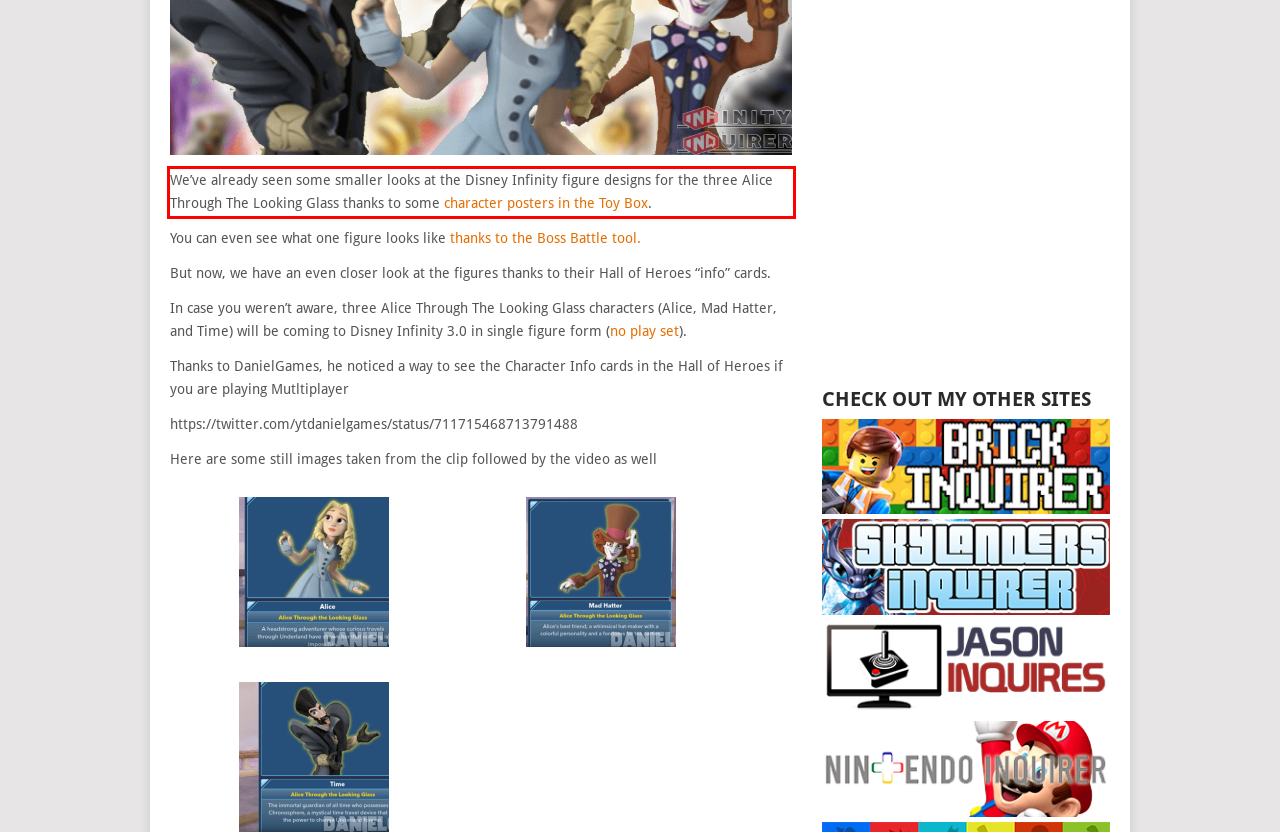Please examine the webpage screenshot and extract the text within the red bounding box using OCR.

We’ve already seen some smaller looks at the Disney Infinity figure designs for the three Alice Through The Looking Glass thanks to some character posters in the Toy Box.